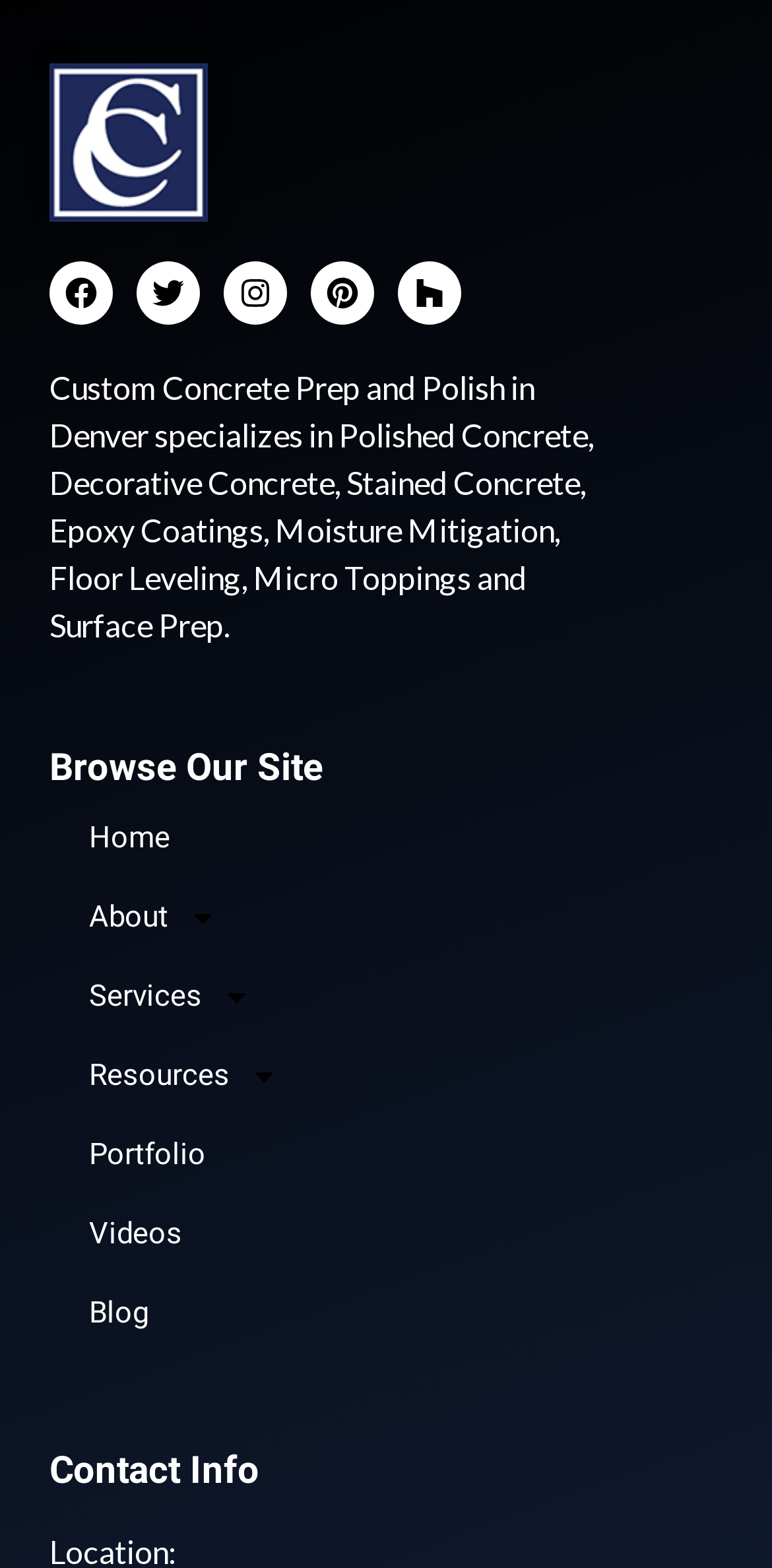Please find and report the bounding box coordinates of the element to click in order to perform the following action: "View Contact Info". The coordinates should be expressed as four float numbers between 0 and 1, in the format [left, top, right, bottom].

[0.064, 0.926, 0.936, 0.95]